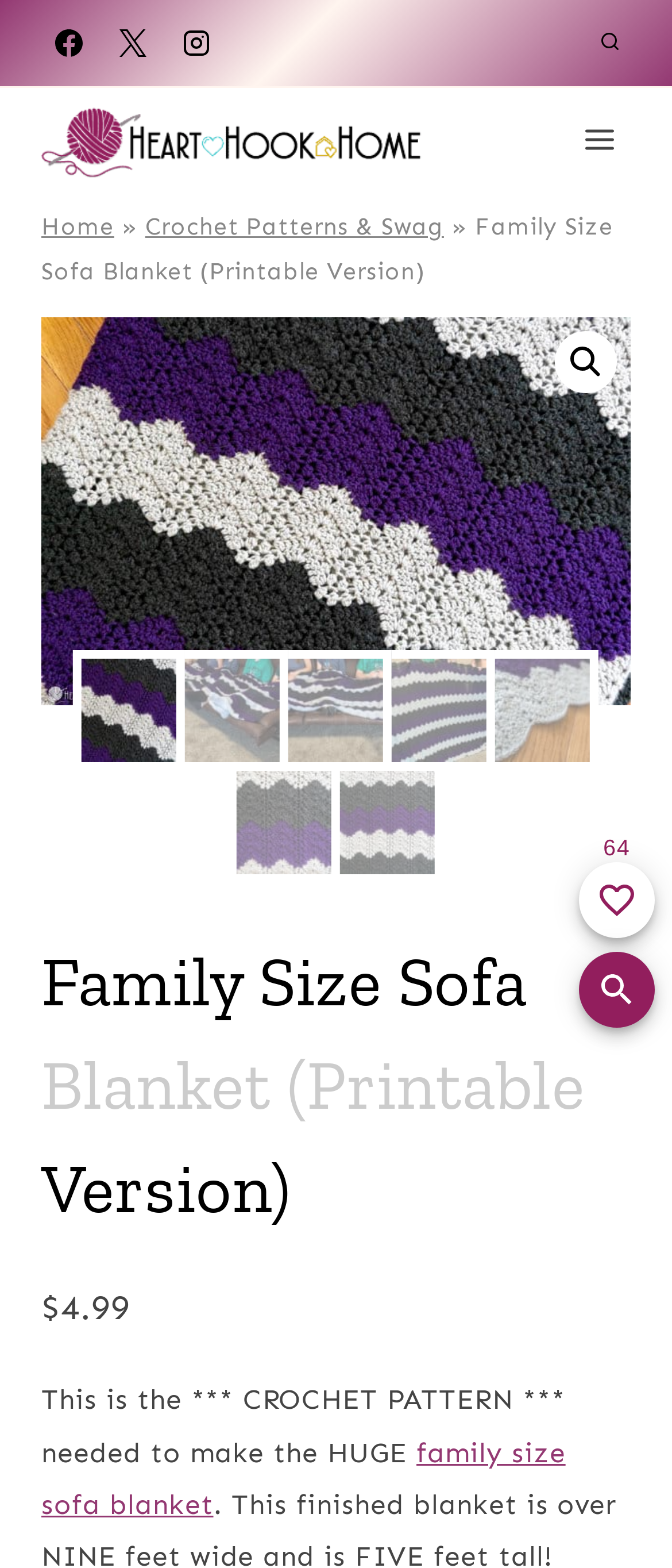Carefully examine the image and provide an in-depth answer to the question: What is the price of the crochet pattern?

The price of the crochet pattern can be found on the webpage by looking at the text next to the dollar sign, which is '$4.99'.